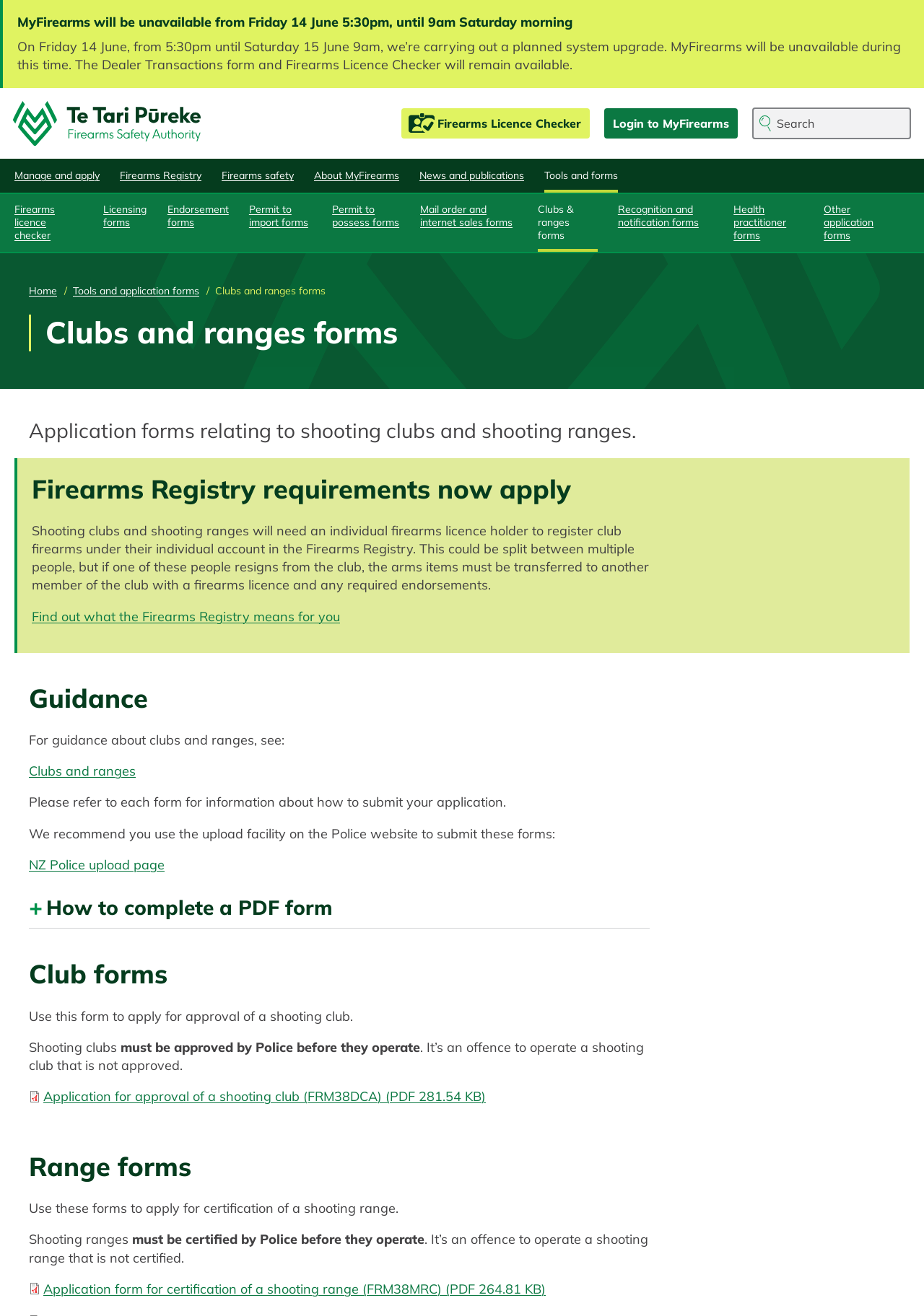What is the consequence of operating a shooting club without approval?
Using the details from the image, give an elaborate explanation to answer the question.

The question can be answered by looking at the section 'Club forms' which states 'It’s an offence to operate a shooting club that is not approved.' This implies that operating a shooting club without approval is an offence.